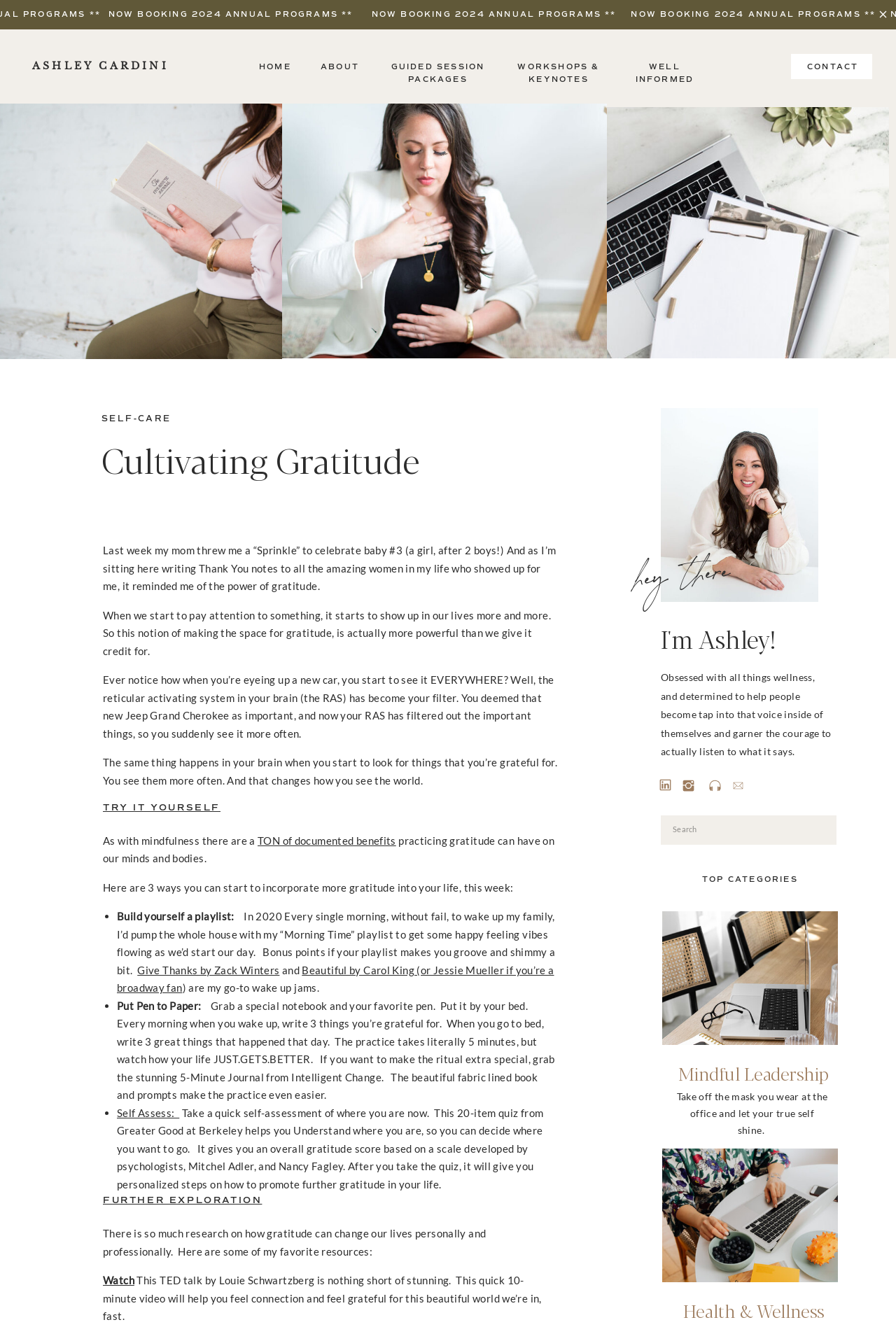What is the name of the author?
Please answer the question with a detailed and comprehensive explanation.

The answer can be found by looking at the link element with the text 'ASHLEY CARDINI' at the top of the webpage, which suggests that Ashley Cardini is the author of the webpage.